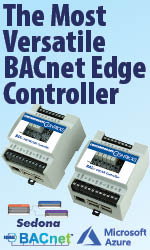How many graphic representations of BACnet edge controllers are shown?
Provide a detailed and well-explained answer to the question.

The image emphasizes the controllers' adaptability and networking capabilities by showing two graphic representations of BACnet edge controllers.